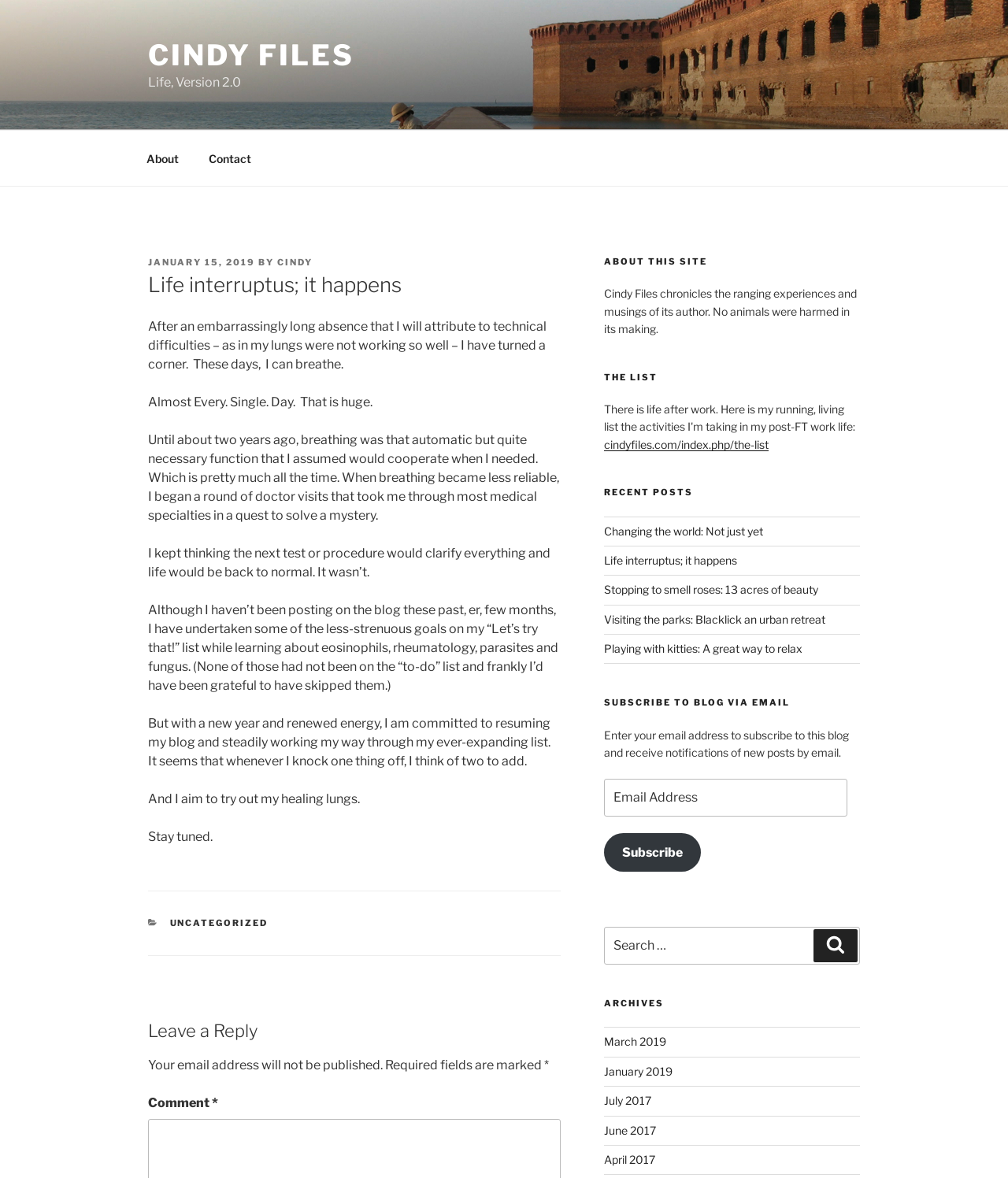What is the purpose of the 'THE LIST' section?
Please use the visual content to give a single word or phrase answer.

To provide links to other posts